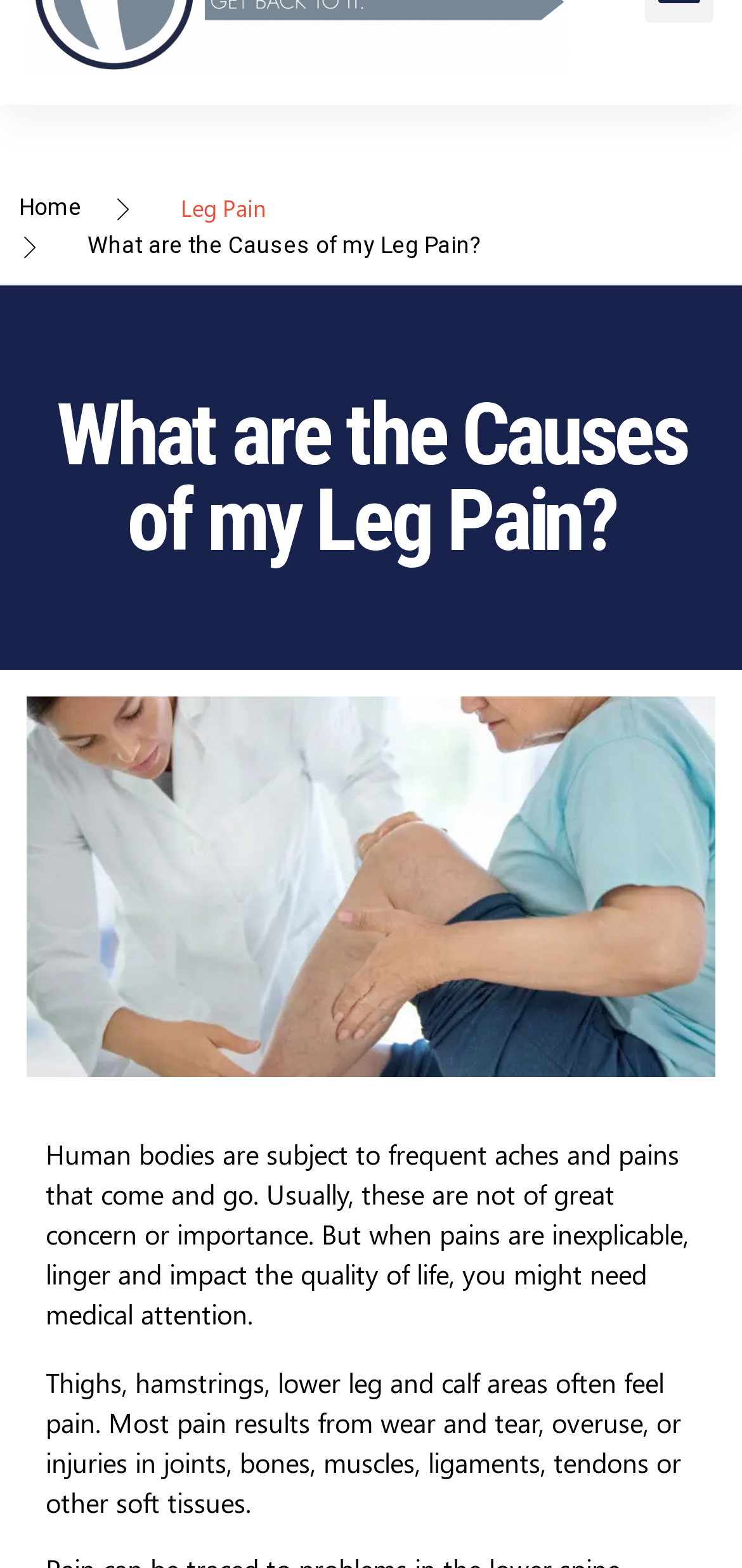What is the likely cause of most leg pain?
Based on the screenshot, answer the question with a single word or phrase.

Wear and tear, overuse, or injuries